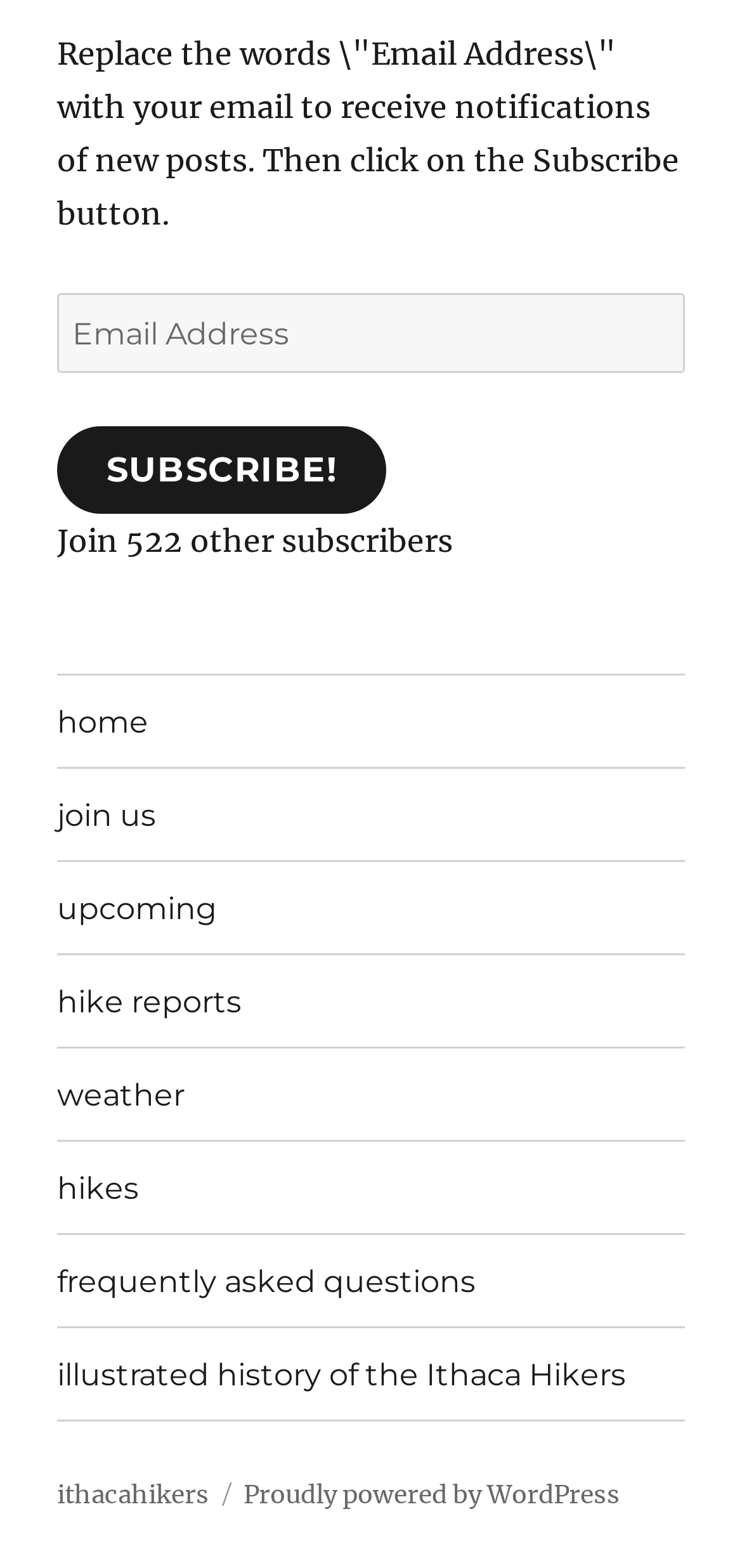Please find the bounding box coordinates of the element that must be clicked to perform the given instruction: "Enter email address to subscribe". The coordinates should be four float numbers from 0 to 1, i.e., [left, top, right, bottom].

[0.077, 0.187, 0.923, 0.238]